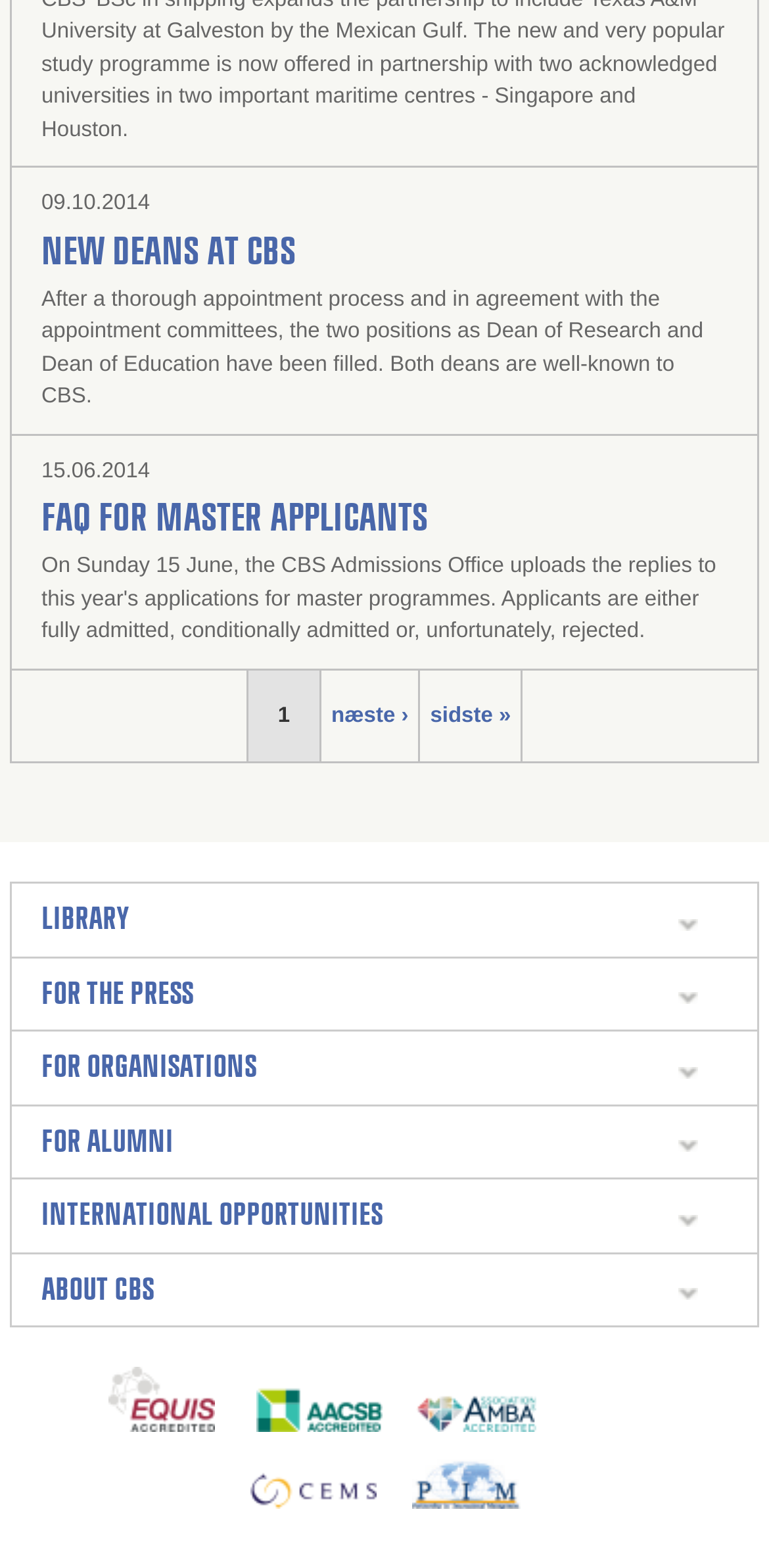Determine the bounding box coordinates of the UI element that matches the following description: "FAQ for master applicants". The coordinates should be four float numbers between 0 and 1 in the format [left, top, right, bottom].

[0.054, 0.318, 0.556, 0.342]